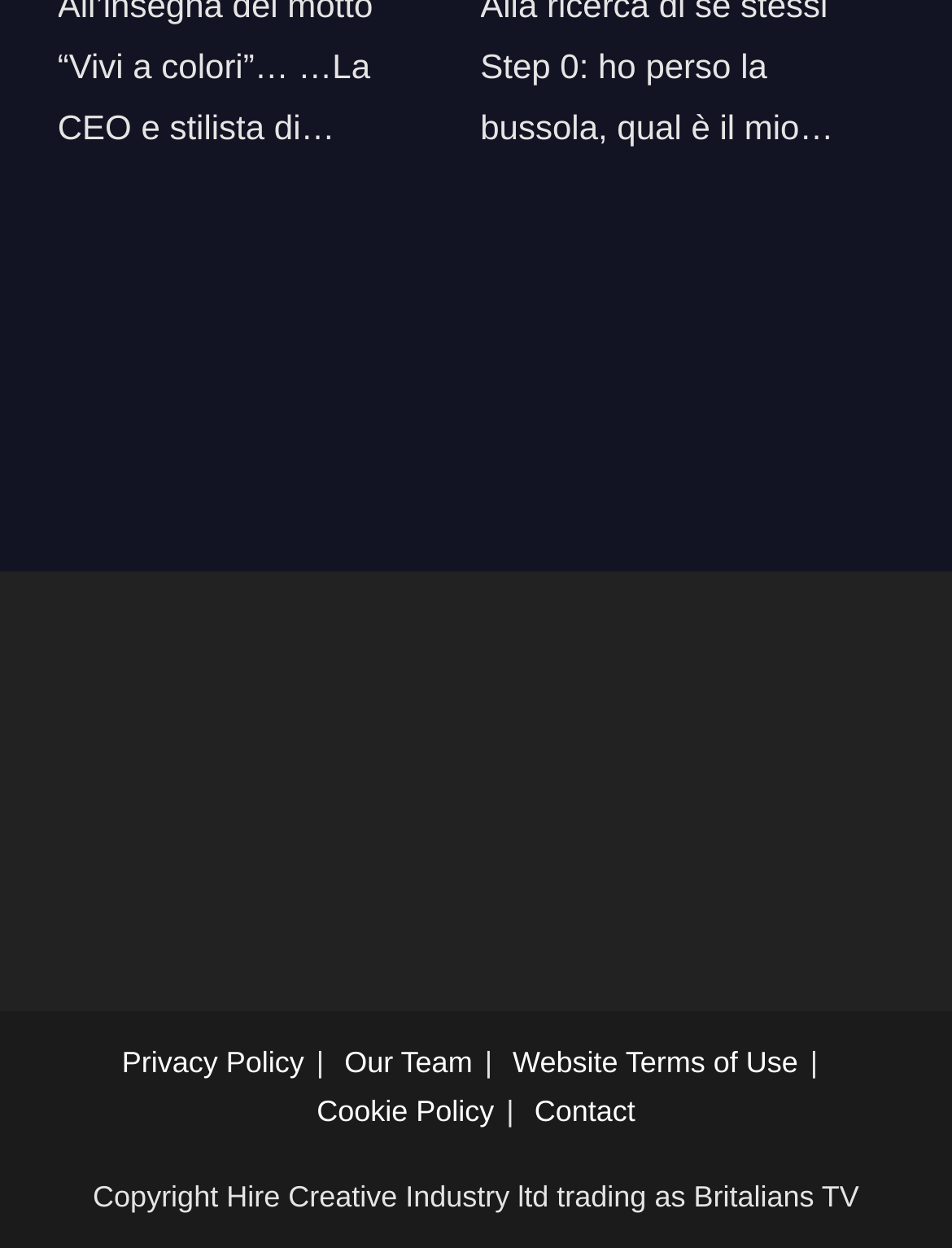How many sections are present in the footer?
Based on the screenshot, provide a one-word or short-phrase response.

2